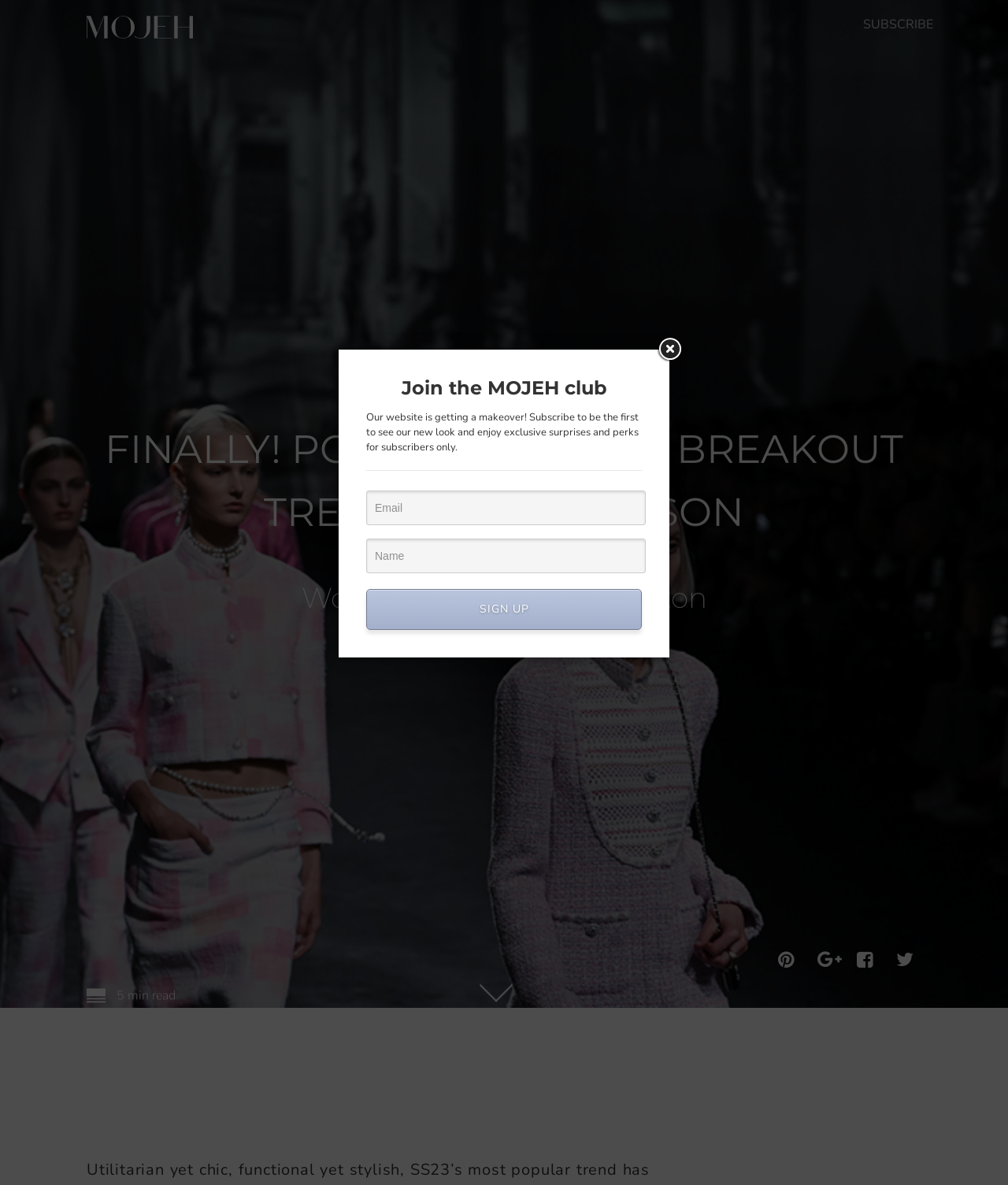Extract the bounding box coordinates for the HTML element that matches this description: "Subscribe". The coordinates should be four float numbers between 0 and 1, i.e., [left, top, right, bottom].

[0.856, 0.013, 0.926, 0.028]